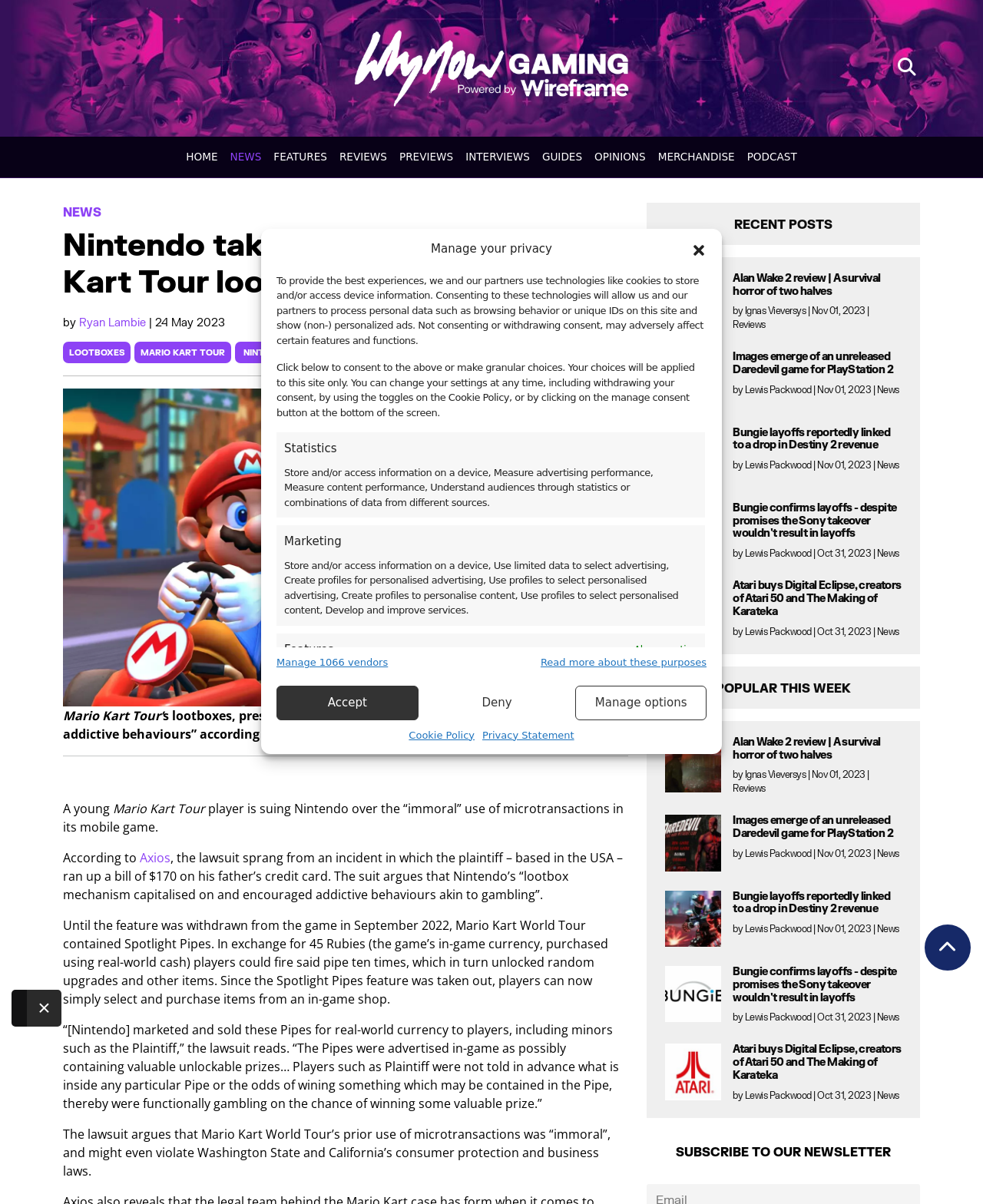Please predict the bounding box coordinates of the element's region where a click is necessary to complete the following instruction: "Read more about these purposes". The coordinates should be represented by four float numbers between 0 and 1, i.e., [left, top, right, bottom].

[0.55, 0.544, 0.719, 0.556]